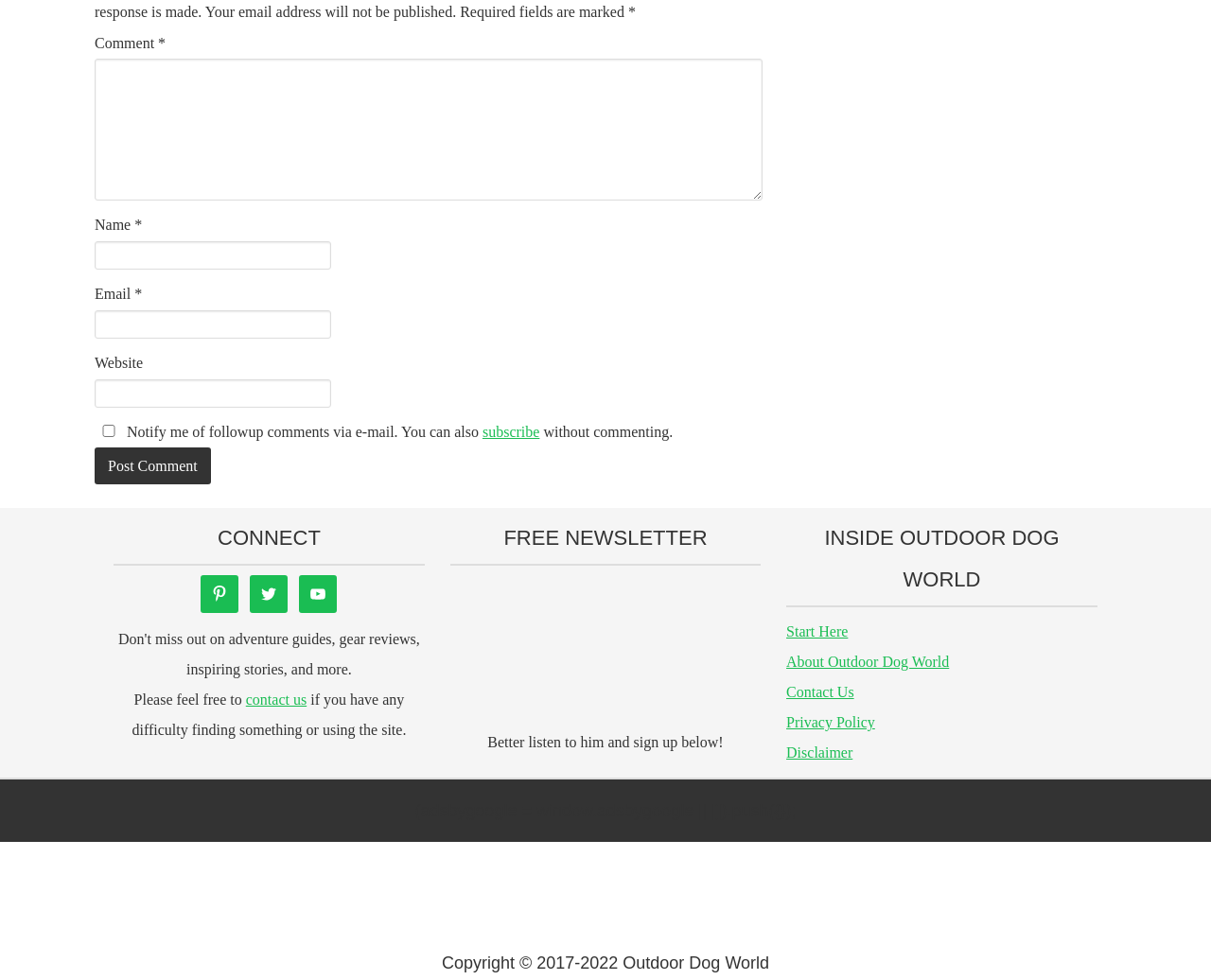Please specify the bounding box coordinates of the area that should be clicked to accomplish the following instruction: "View the 'Technology' category". The coordinates should consist of four float numbers between 0 and 1, i.e., [left, top, right, bottom].

None